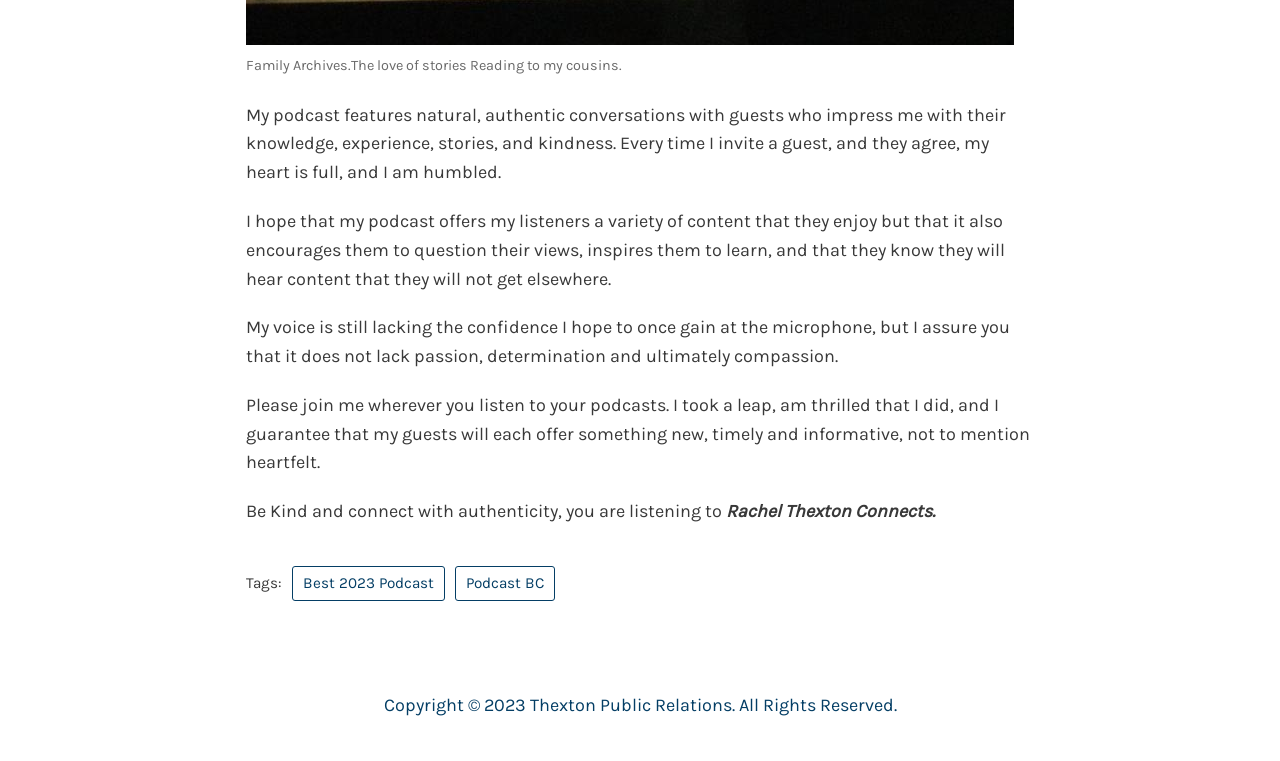What is the tone of the podcast host?
Look at the screenshot and provide an in-depth answer.

The tone of the podcast host can be inferred from the text 'My voice is still lacking the confidence I hope to once gain at the microphone, but I assure you that it does not lack passion, determination and ultimately compassion.' which suggests that the host is passionate and determined despite lacking confidence.